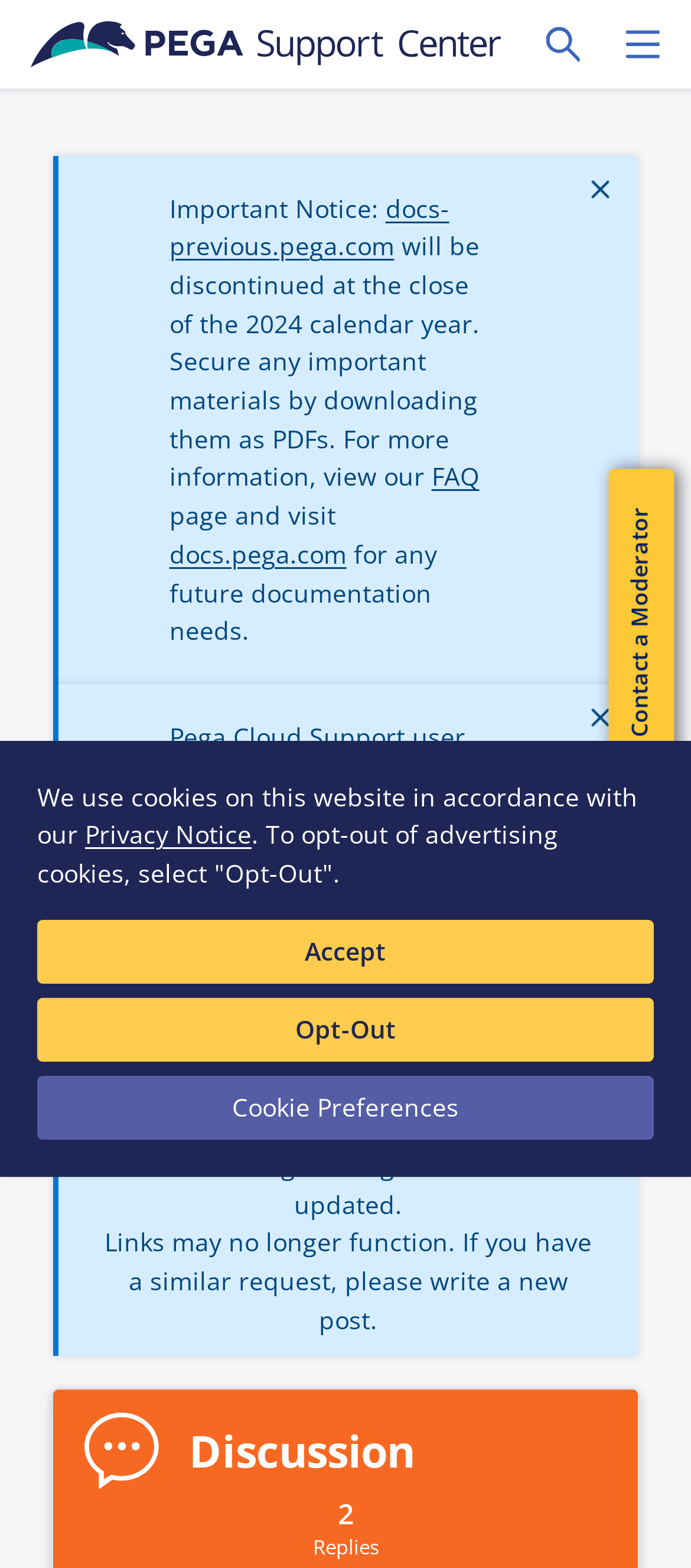Please determine the bounding box coordinates of the area that needs to be clicked to complete this task: 'Contact a Moderator'. The coordinates must be four float numbers between 0 and 1, formatted as [left, top, right, bottom].

[0.88, 0.299, 0.975, 0.495]